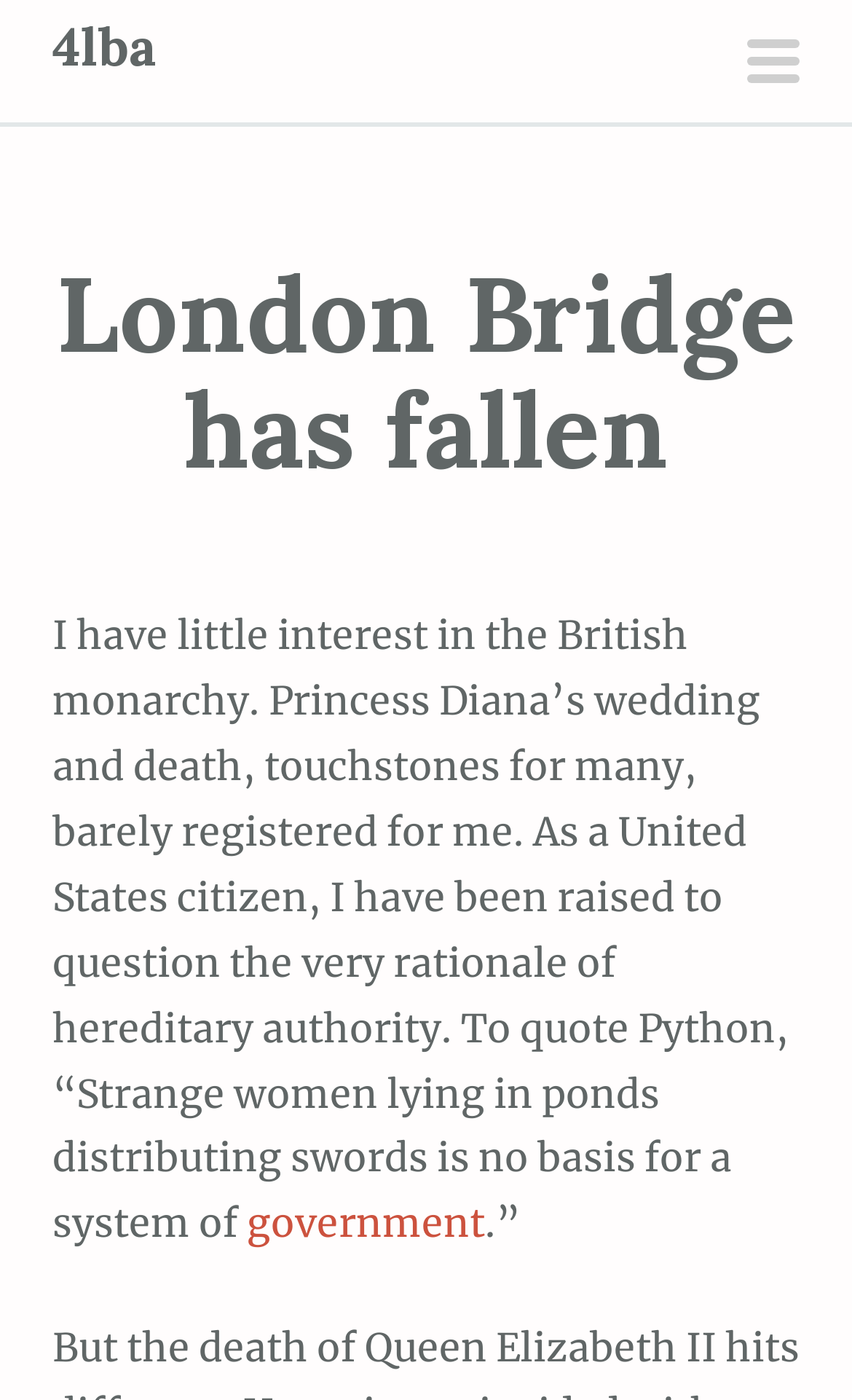What is the topic of the article?
Using the image, provide a detailed and thorough answer to the question.

The article discusses the author's opinion on the British monarchy, specifically their lack of interest and questioning of hereditary authority, indicating that the topic is the British monarchy.